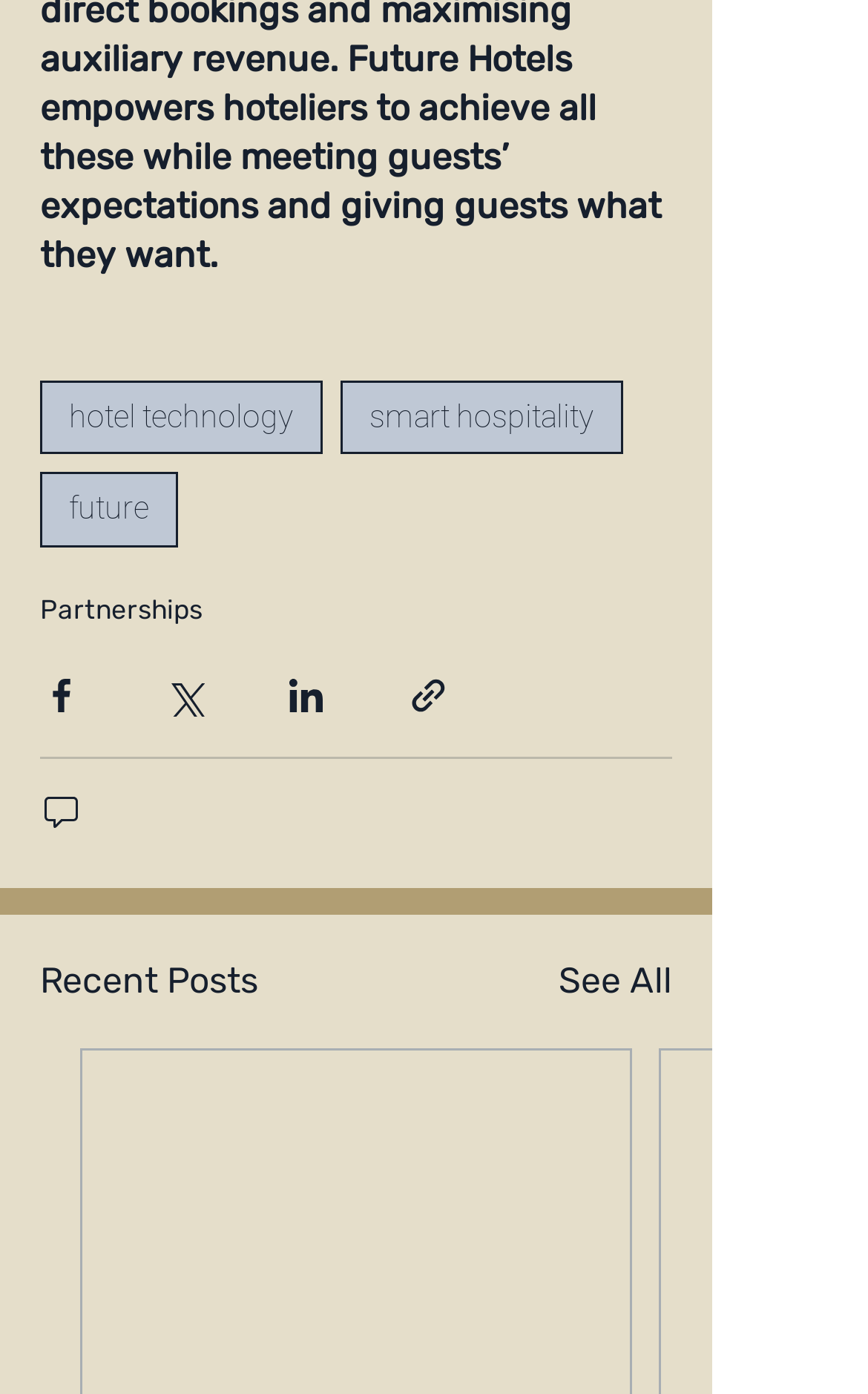Identify the bounding box coordinates of the section to be clicked to complete the task described by the following instruction: "Click on hotel technology". The coordinates should be four float numbers between 0 and 1, formatted as [left, top, right, bottom].

[0.046, 0.273, 0.372, 0.326]